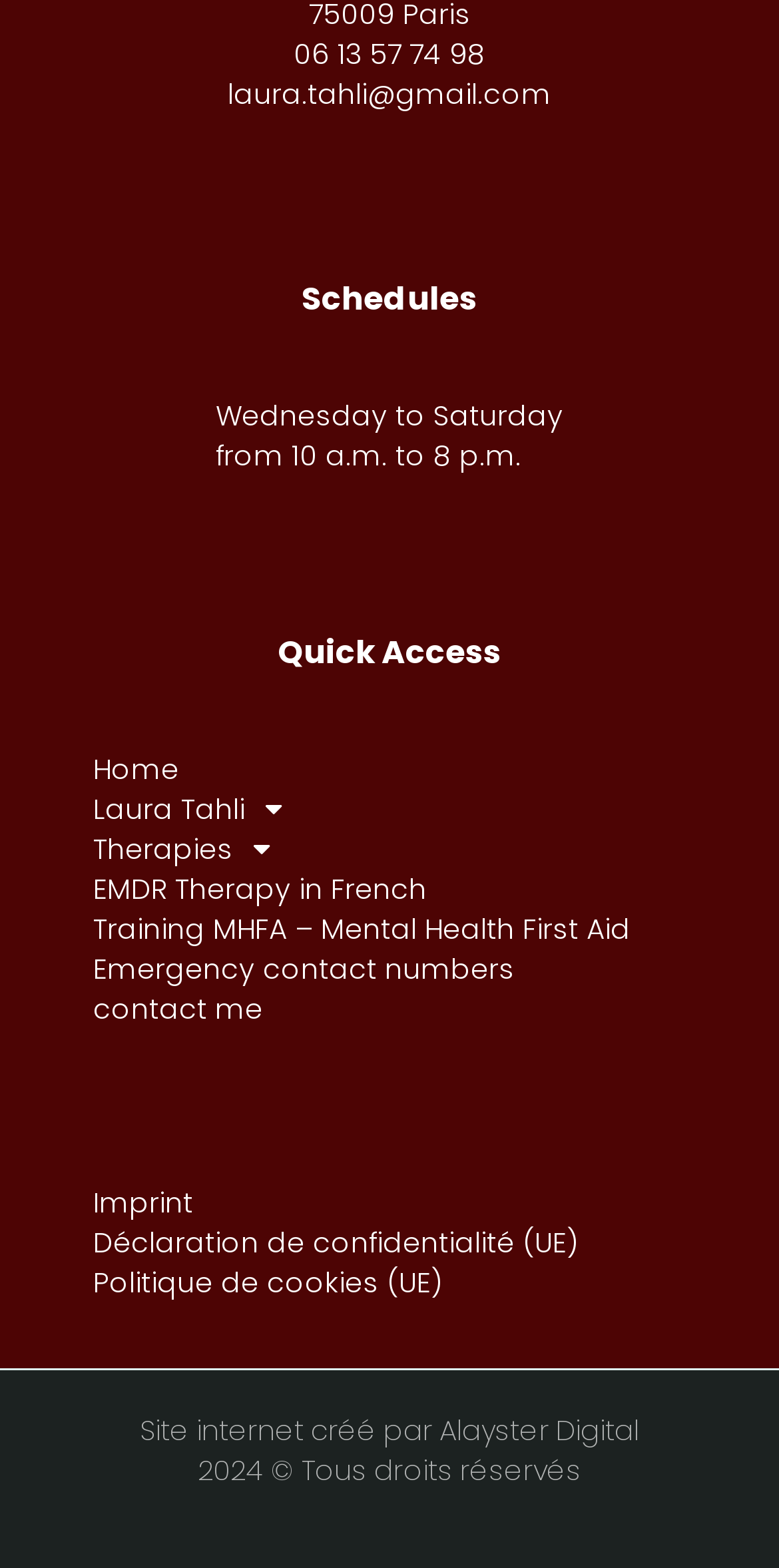What are the working hours of the therapist? Analyze the screenshot and reply with just one word or a short phrase.

10 a.m. to 8 p.m.